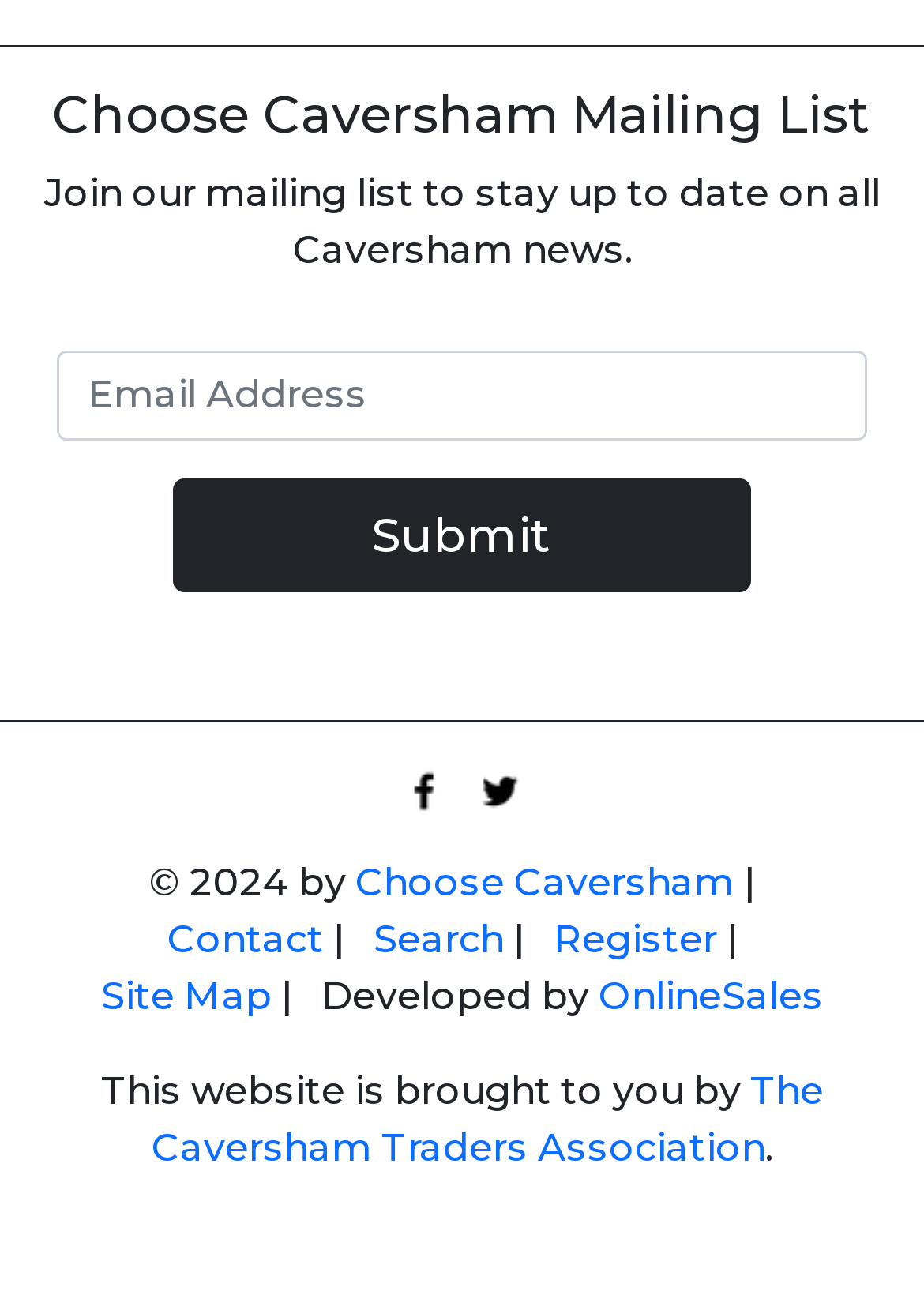Please locate the bounding box coordinates of the element that should be clicked to complete the given instruction: "Enter email address".

[0.062, 0.272, 0.938, 0.342]